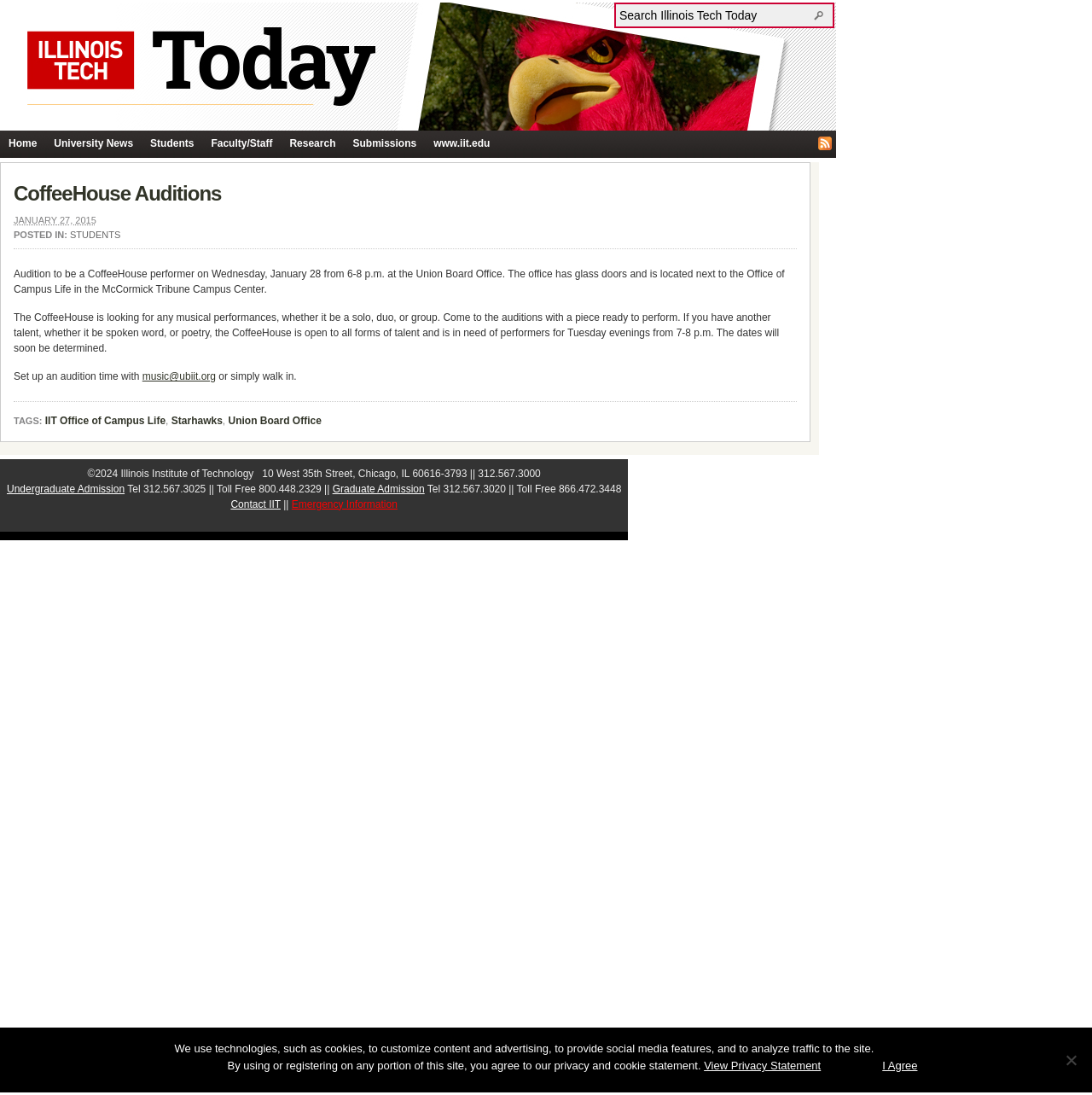Please give the bounding box coordinates of the area that should be clicked to fulfill the following instruction: "Visit University News". The coordinates should be in the format of four float numbers from 0 to 1, i.e., [left, top, right, bottom].

[0.042, 0.119, 0.13, 0.143]